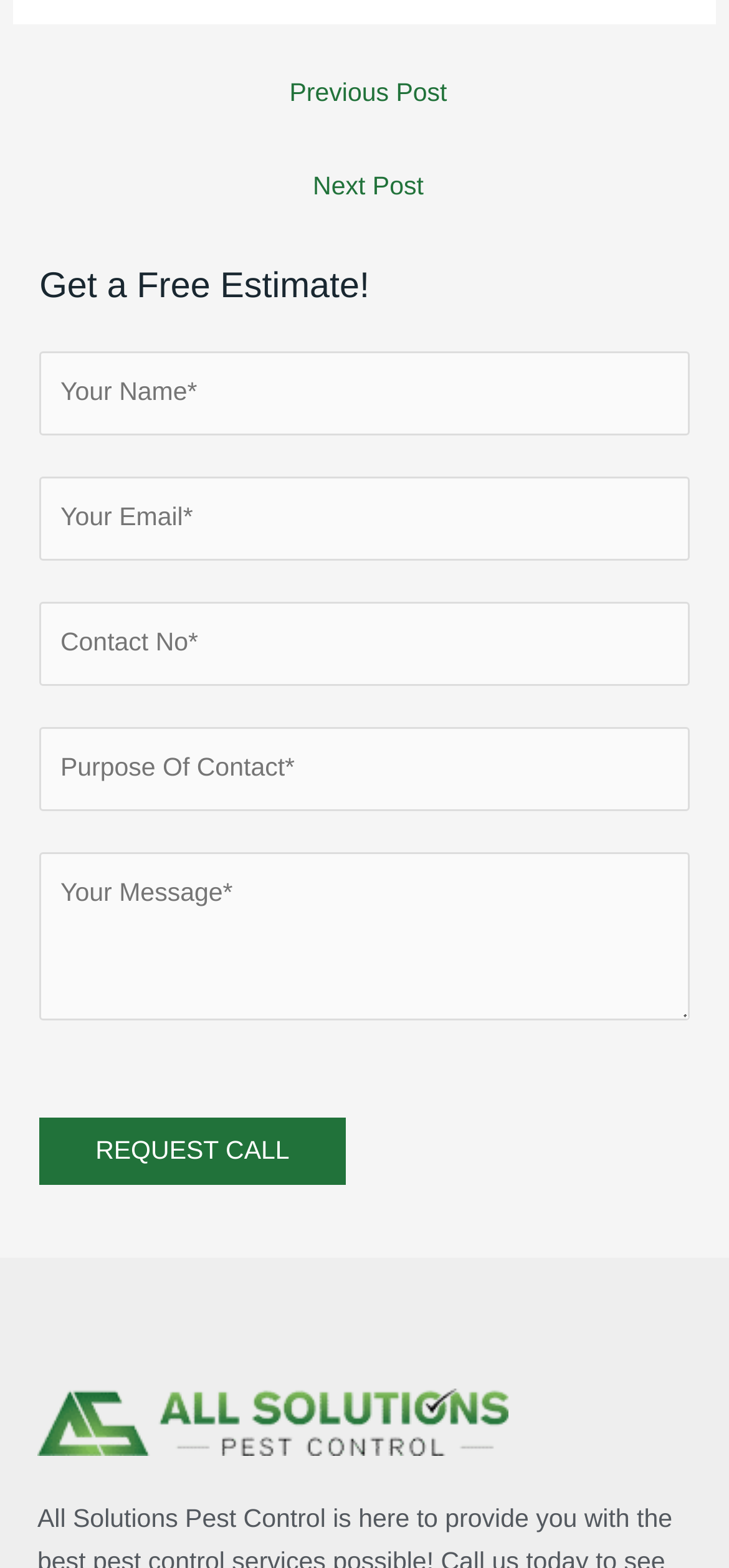Predict the bounding box coordinates of the area that should be clicked to accomplish the following instruction: "Click the 'Previous Post' link". The bounding box coordinates should consist of four float numbers between 0 and 1, i.e., [left, top, right, bottom].

[0.024, 0.043, 0.986, 0.081]